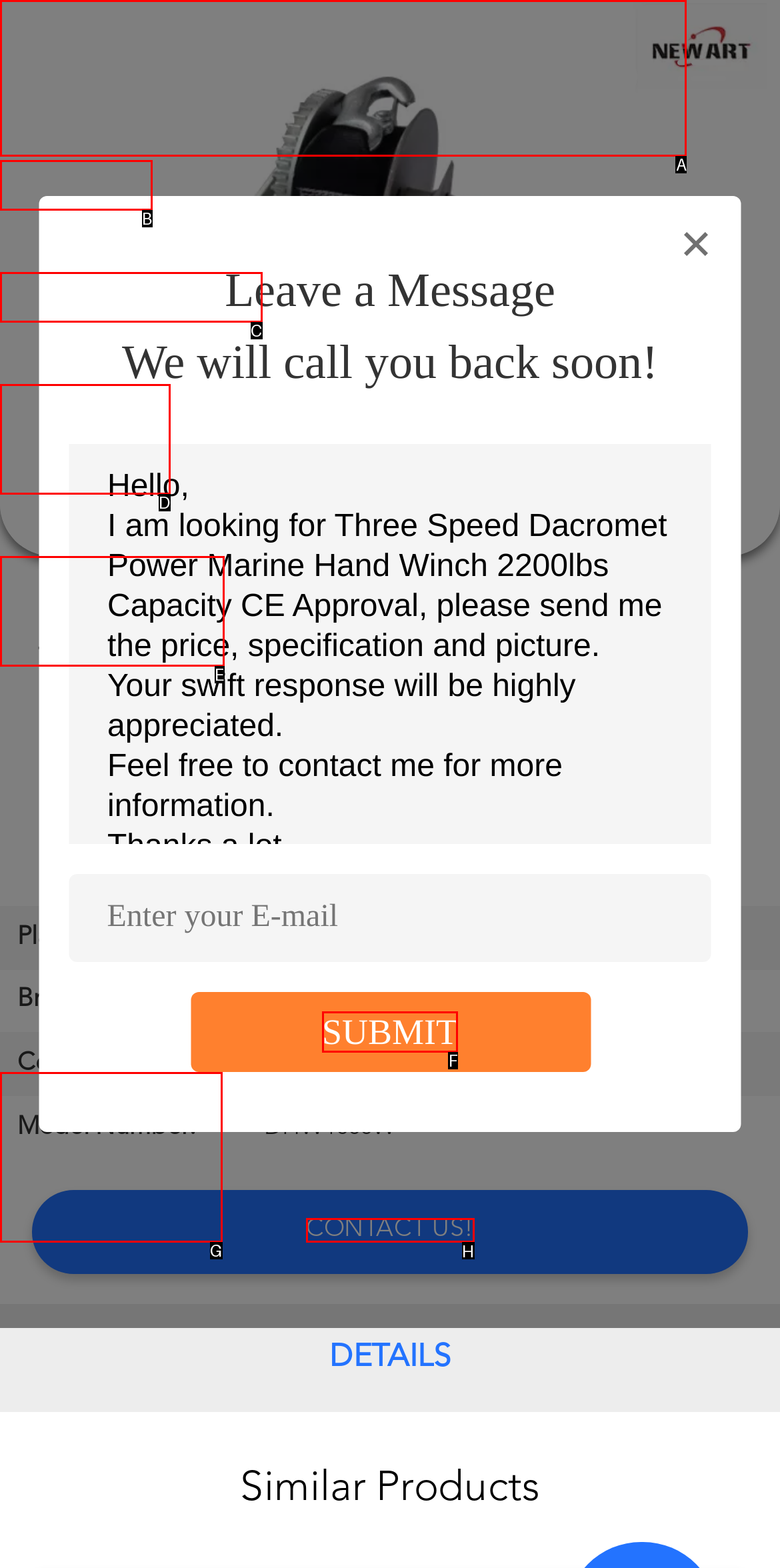Identify the letter of the option that should be selected to accomplish the following task: Submit the inquiry. Provide the letter directly.

F